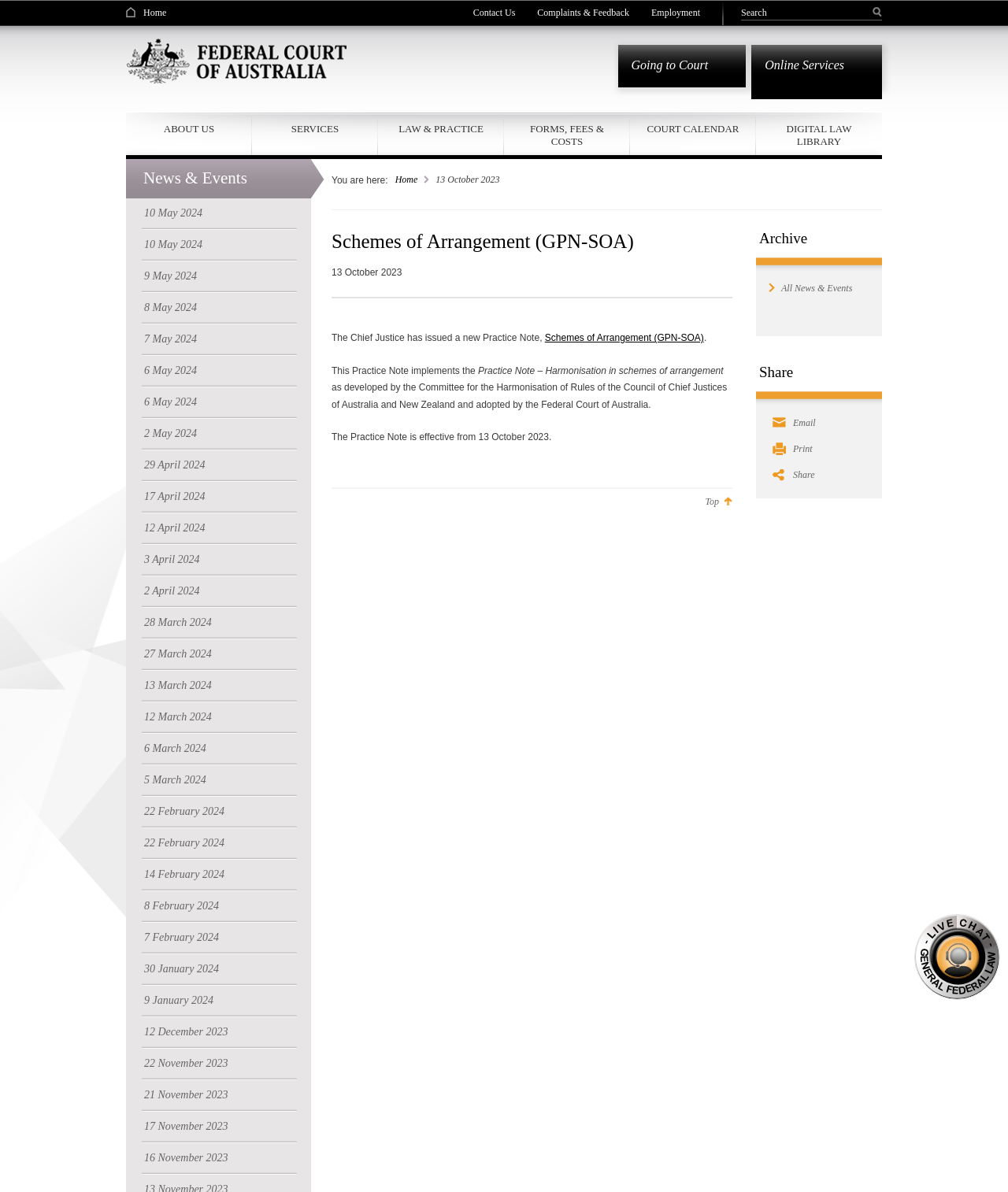Please provide a detailed answer to the question below by examining the image:
What is the purpose of the 'Search Field'?

The 'Search Field' is a textbox where users can input keywords to search for specific information on the website. It is accompanied by a 'Search' button, indicating that the primary function of this field is to facilitate searching.